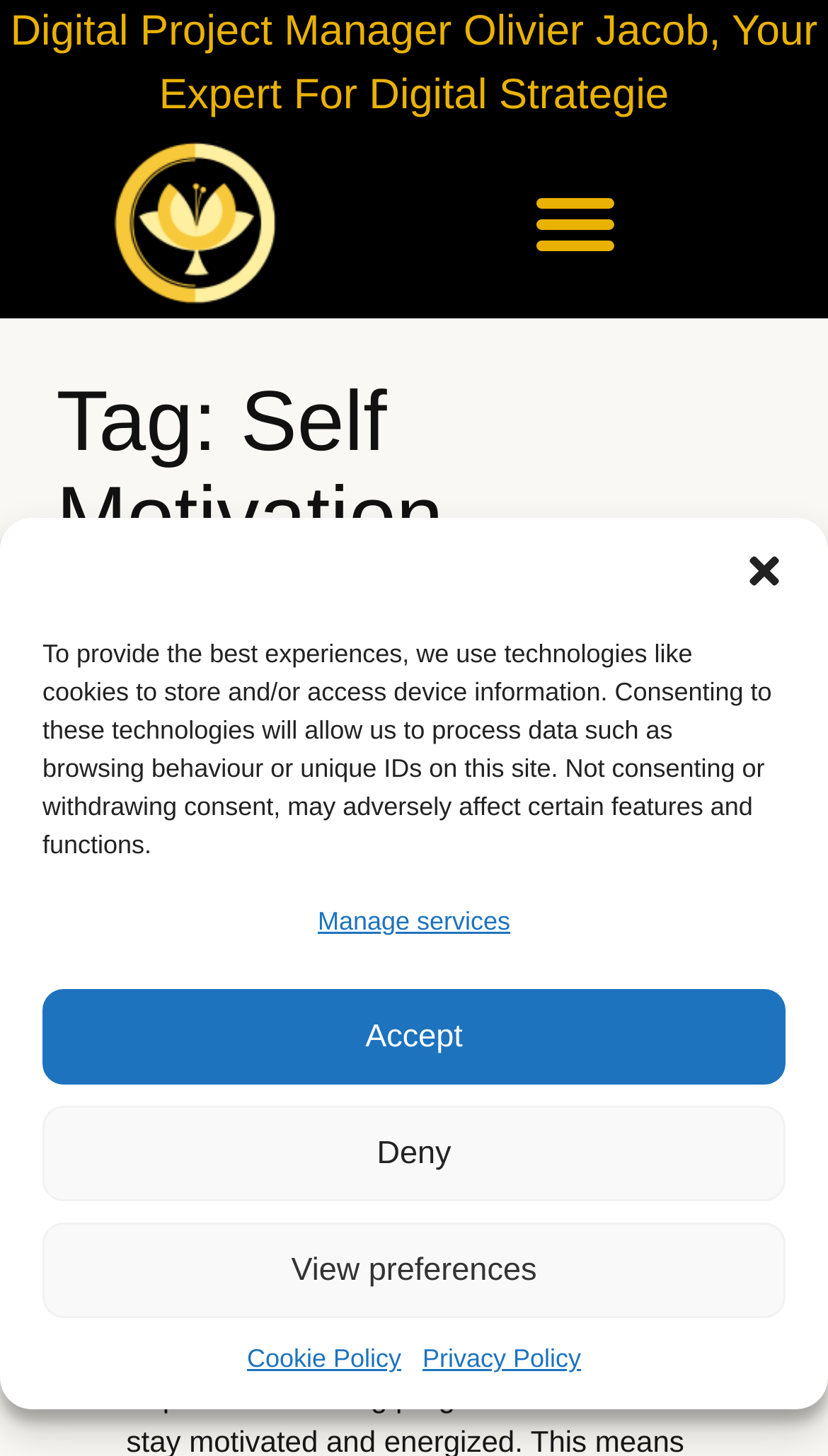Highlight the bounding box coordinates of the element that should be clicked to carry out the following instruction: "Toggle the menu". The coordinates must be given as four float numbers ranging from 0 to 1, i.e., [left, top, right, bottom].

[0.617, 0.109, 0.771, 0.197]